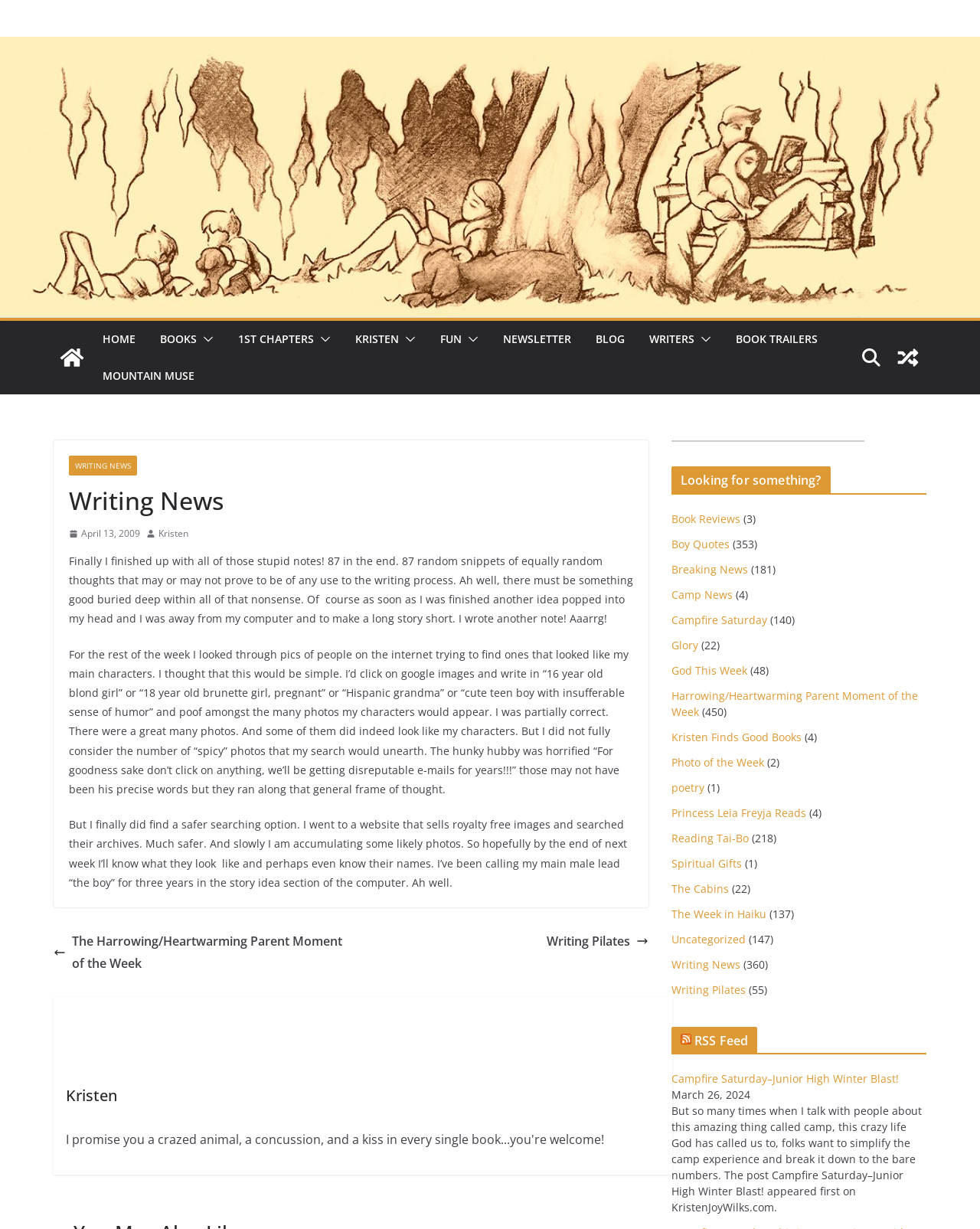Locate the bounding box coordinates of the clickable area to execute the instruction: "Click on the 'View a random post' link". Provide the coordinates as four float numbers between 0 and 1, represented as [left, top, right, bottom].

[0.908, 0.276, 0.945, 0.306]